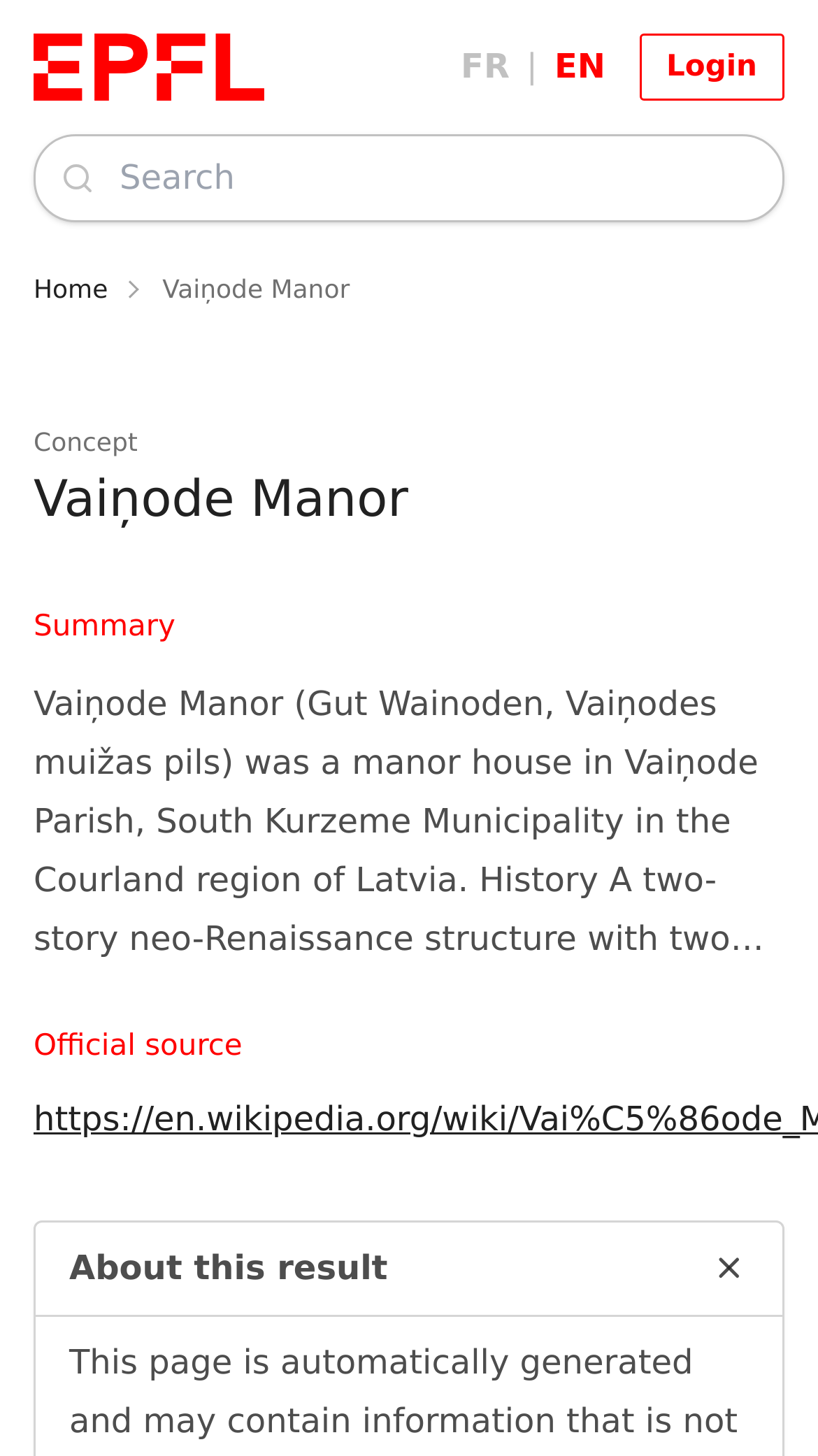In which region of Latvia is Vaiņode Manor located?
Look at the image and respond to the question as thoroughly as possible.

According to the webpage, Vaiņode Manor is located in the Courland region of Latvia, as mentioned in the summary section.